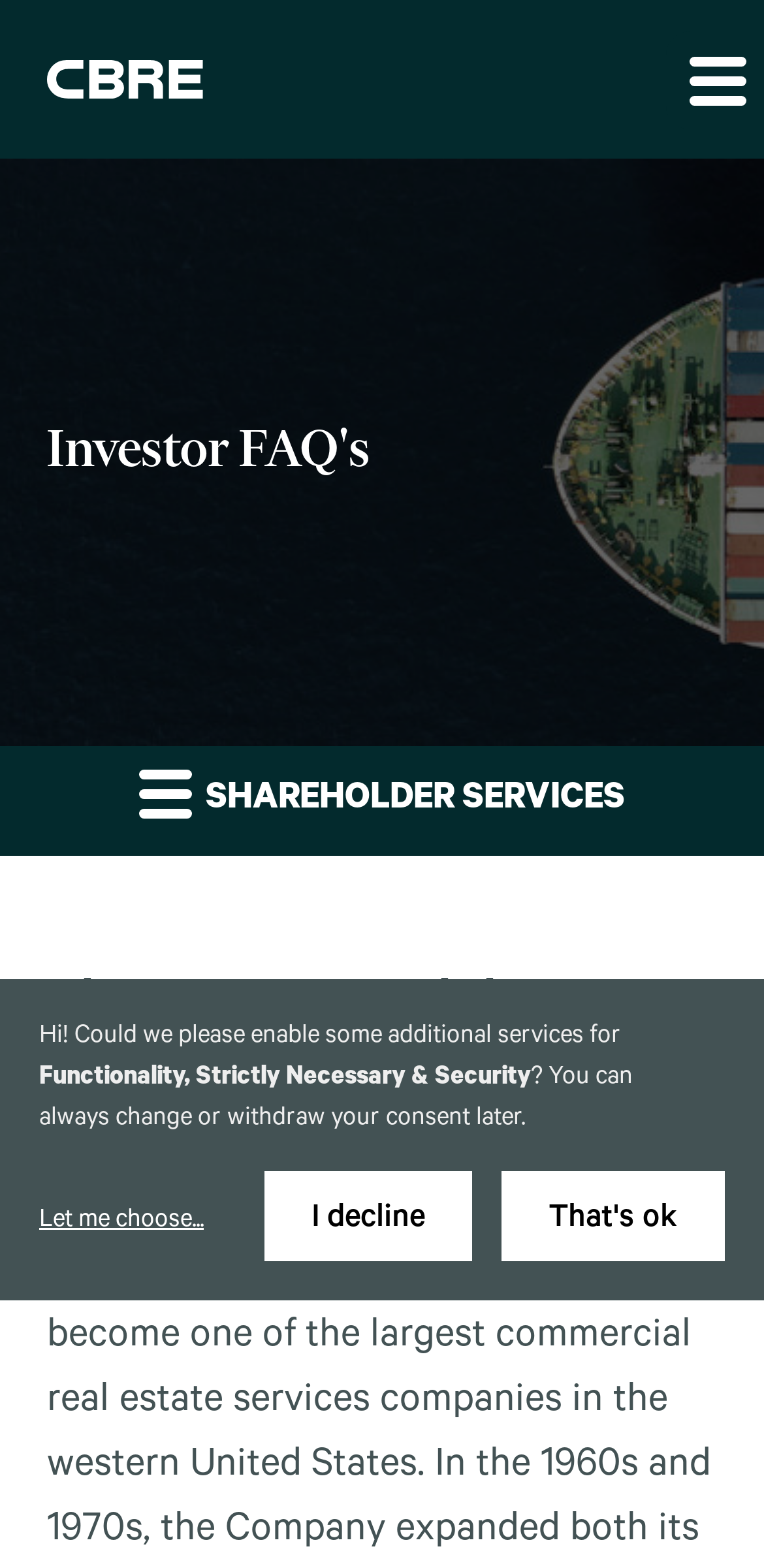Pinpoint the bounding box coordinates of the element you need to click to execute the following instruction: "Expand main navigation". The bounding box should be represented by four float numbers between 0 and 1, in the format [left, top, right, bottom].

[0.872, 0.019, 1.0, 0.082]